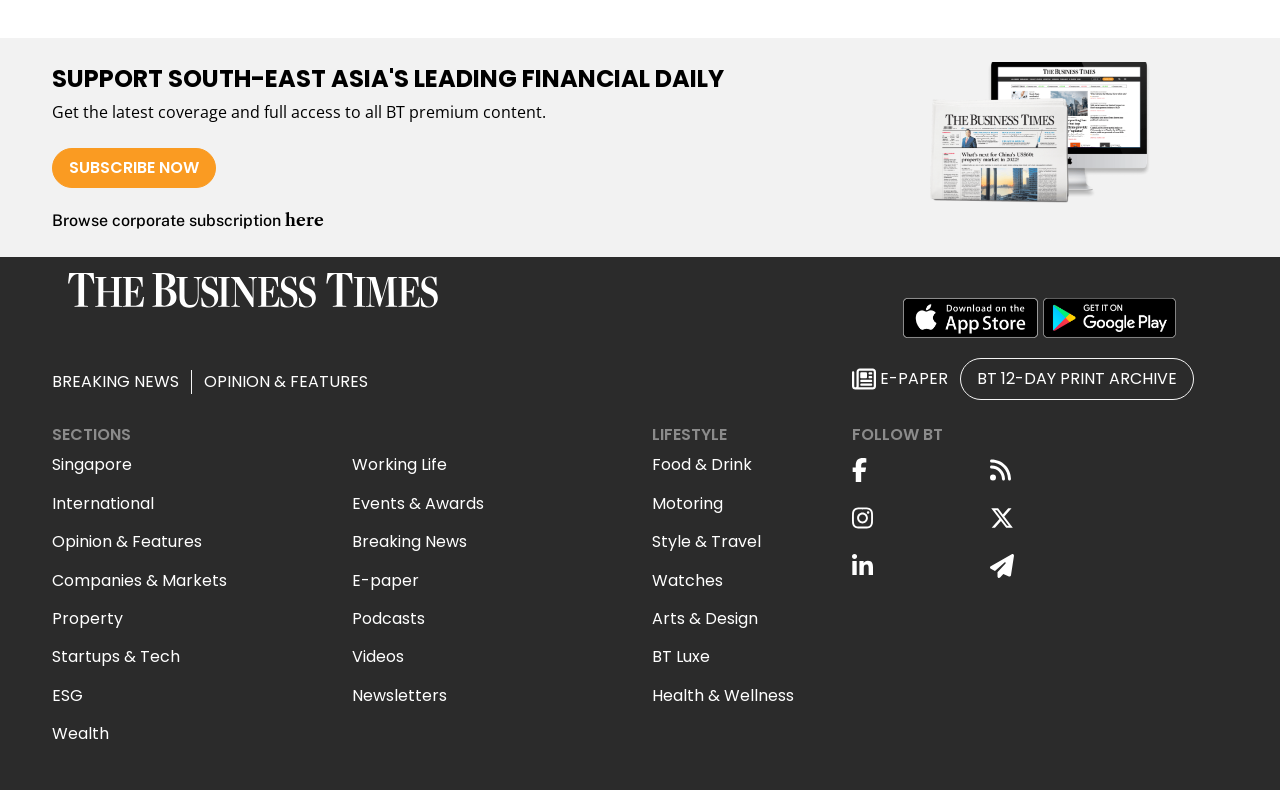What is the name of the financial daily?
Provide an in-depth and detailed answer to the question.

The name of the financial daily can be found in the image element with the text 'The Business Times' at the top of the webpage, which is also a link.